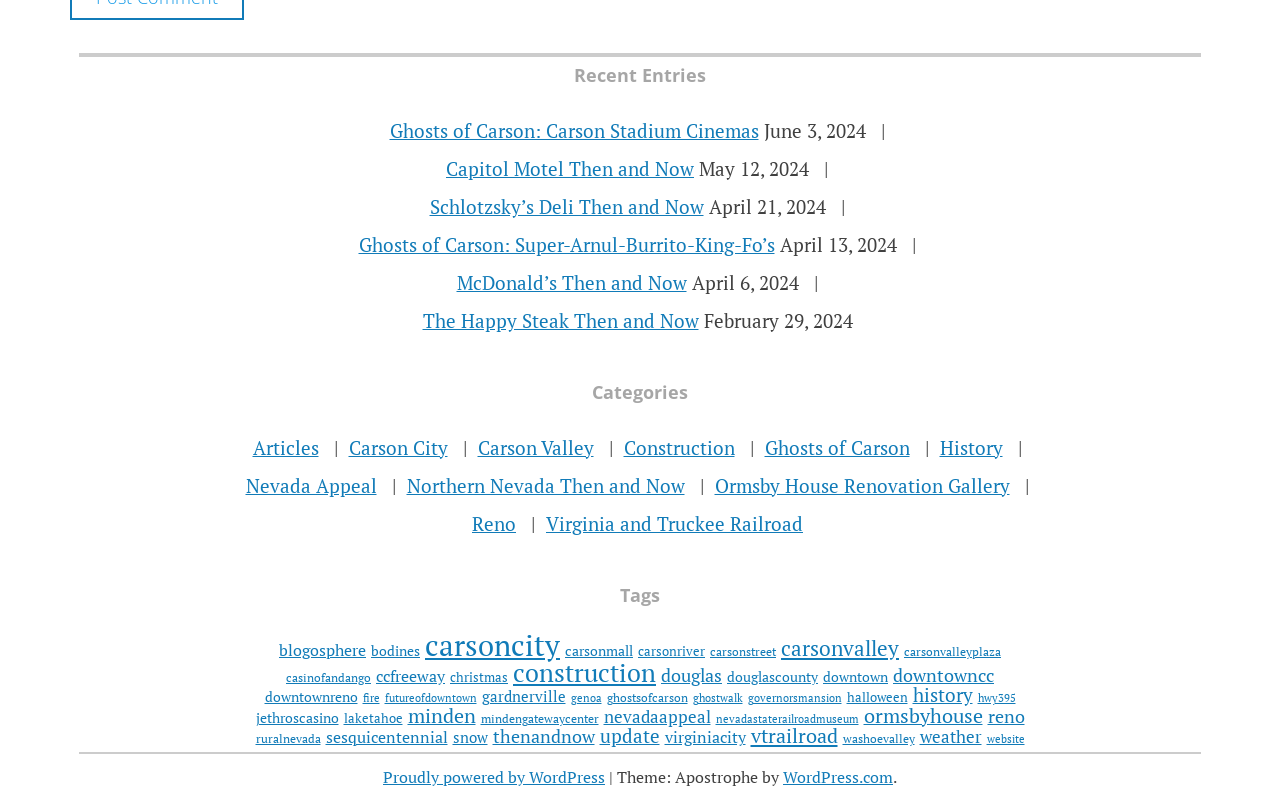Identify the bounding box of the HTML element described here: "nevadaappeal". Provide the coordinates as four float numbers between 0 and 1: [left, top, right, bottom].

[0.471, 0.891, 0.555, 0.92]